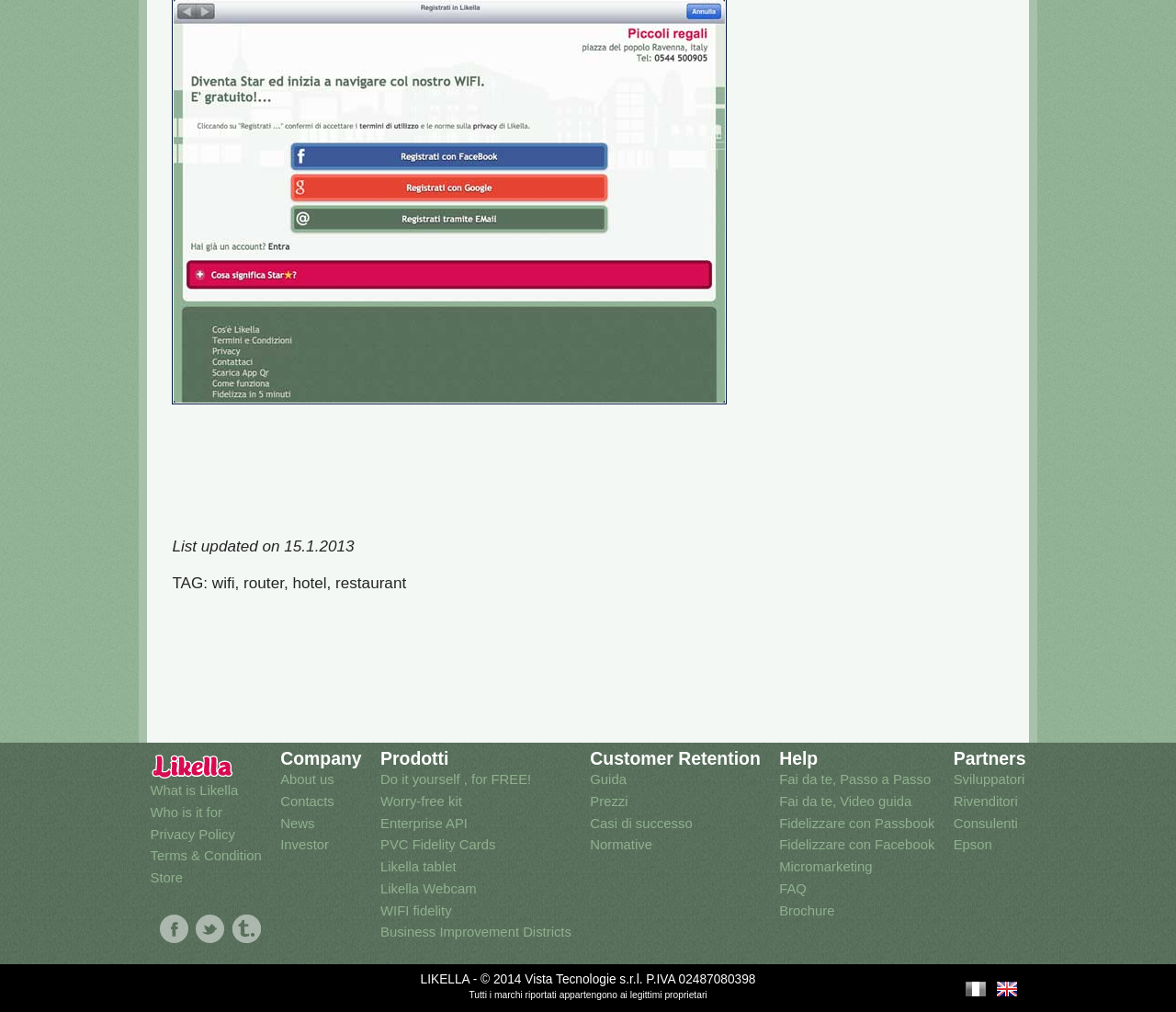How many main categories are present in the top section of the page?
Based on the screenshot, give a detailed explanation to answer the question.

I analyzed the top section of the page and found five main categories: 'Likella', 'Company', 'Prodotti', 'Customer Retention', and 'Help', each with their respective links and bounding box coordinates.